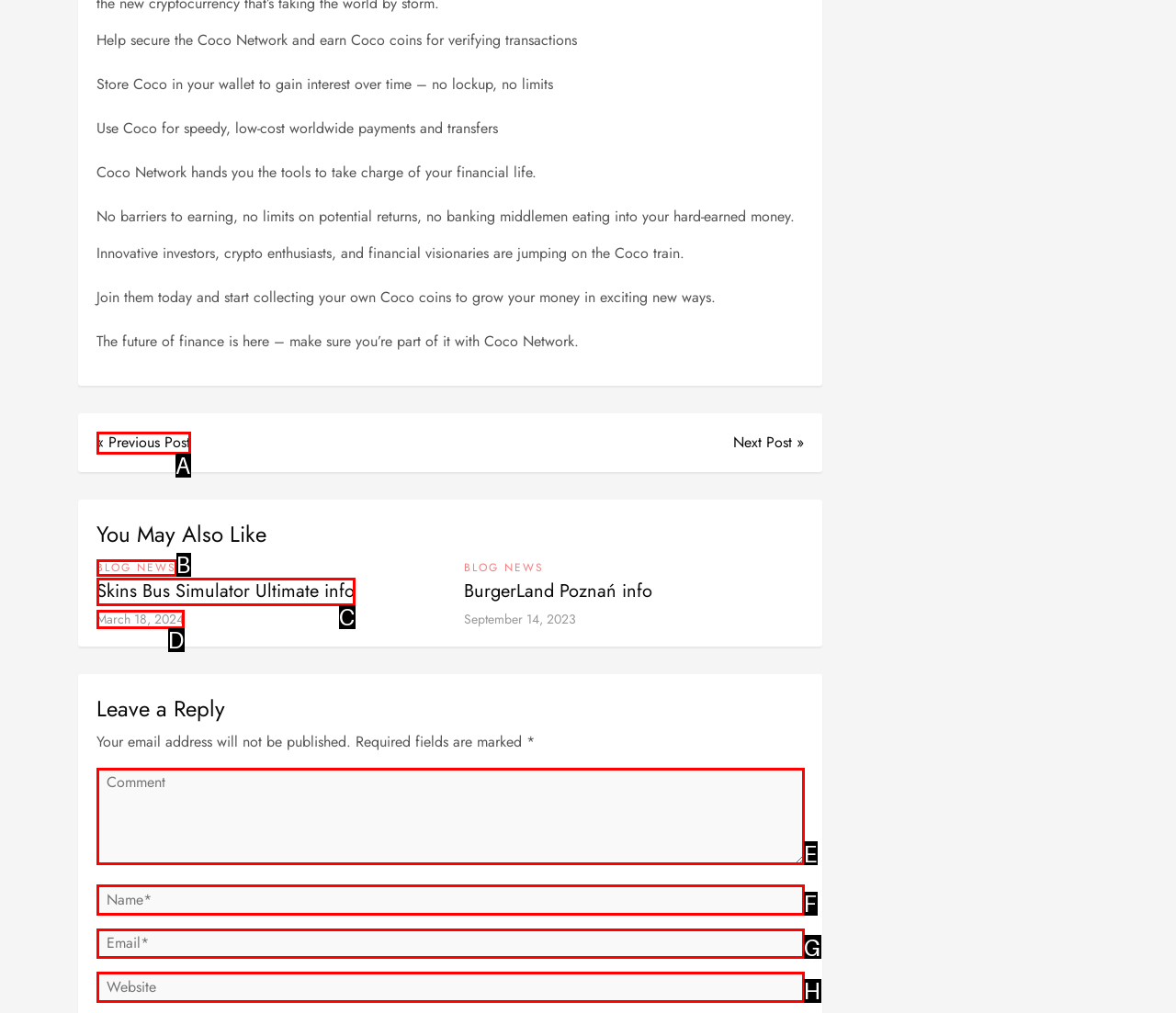From the choices provided, which HTML element best fits the description: « Previous Post? Answer with the appropriate letter.

A